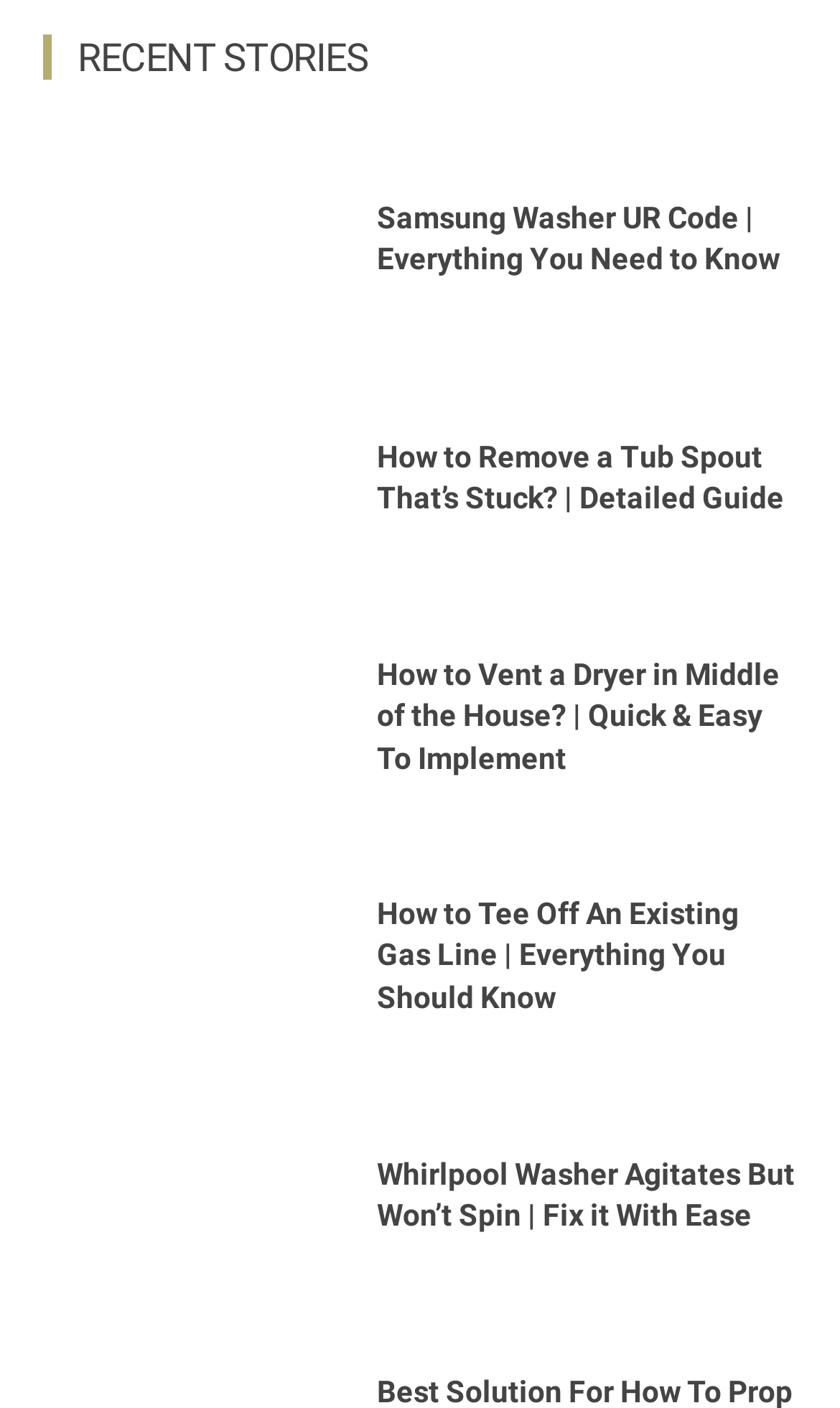Answer the question in one word or a short phrase:
What is the category of the stories on this webpage?

Recent stories